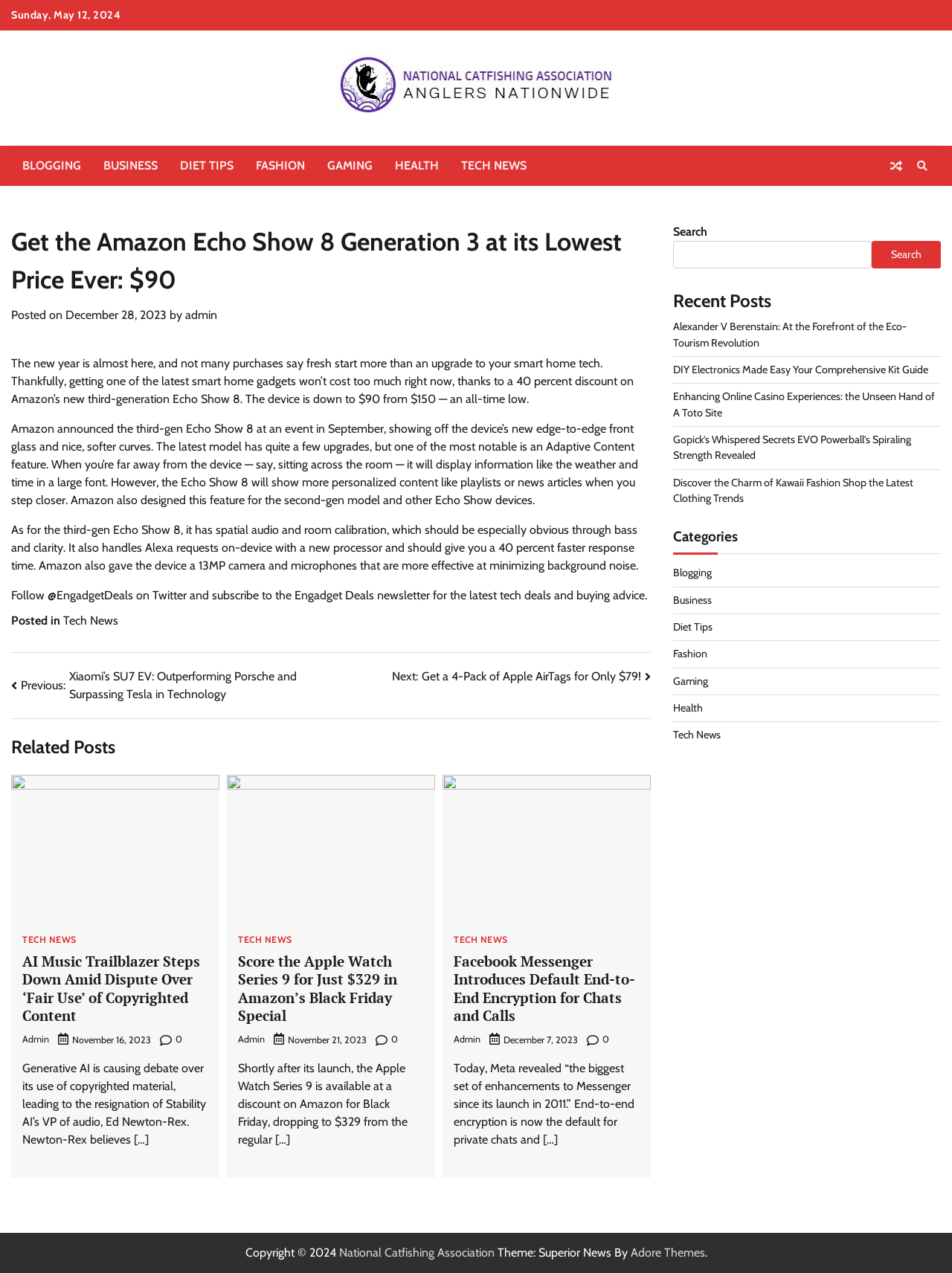Answer this question using a single word or a brief phrase:
What is the category of the latest article?

Tech News